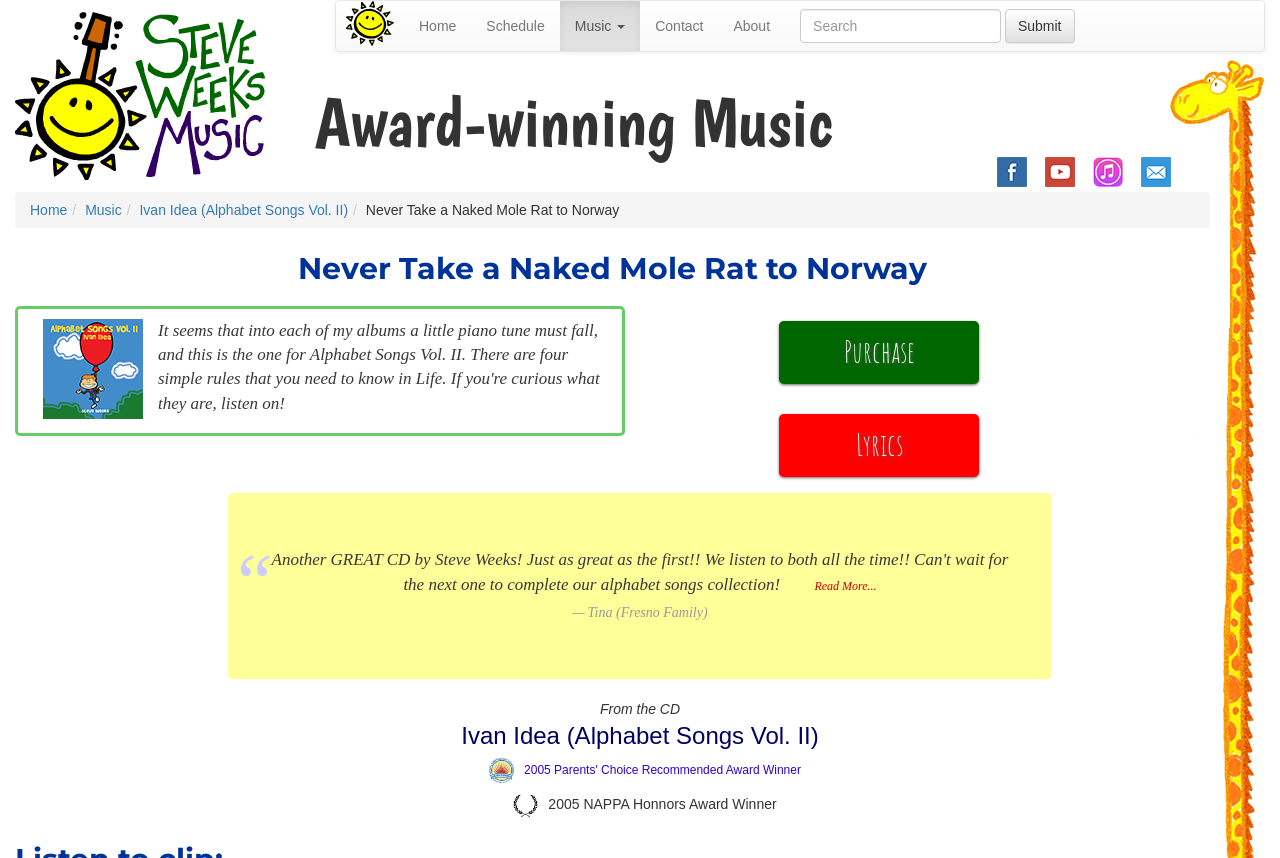Please determine the bounding box of the UI element that matches this description: RoslynStyleCo. The coordinates should be given as (top-left x, top-left y, bottom-right x, bottom-right y), with all values between 0 and 1.

None